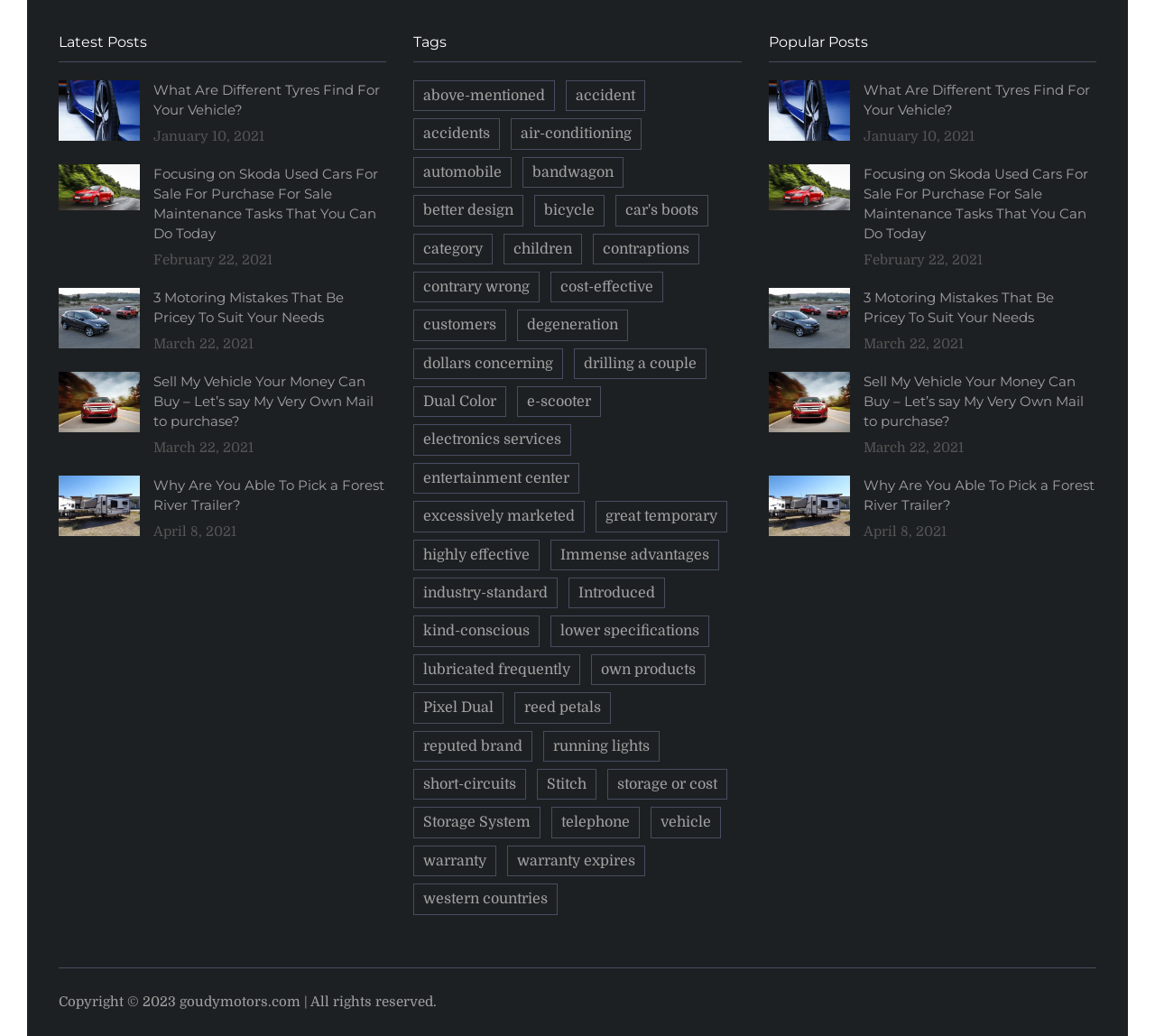How many popular posts are listed?
Refer to the image and provide a thorough answer to the question.

The number of popular posts listed can be counted by looking at the links under the 'Popular Posts' heading. There are three links listed, each representing a popular post. The bounding box coordinates of the 'Popular Posts' heading are [0.665, 0.031, 0.949, 0.06], and the links are listed below it.